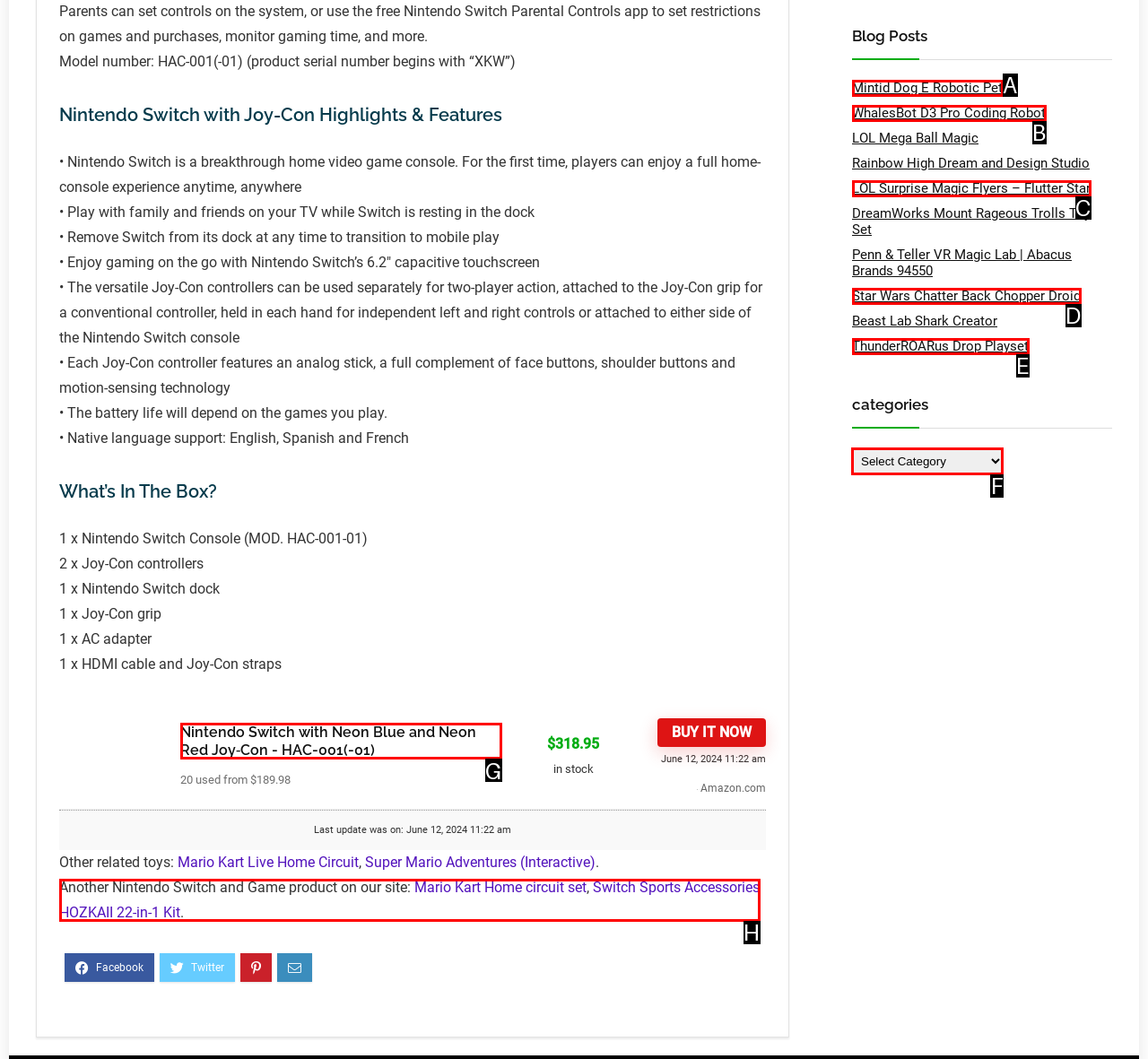Specify which HTML element I should click to complete this instruction: Select a category from the dropdown menu Answer with the letter of the relevant option.

F